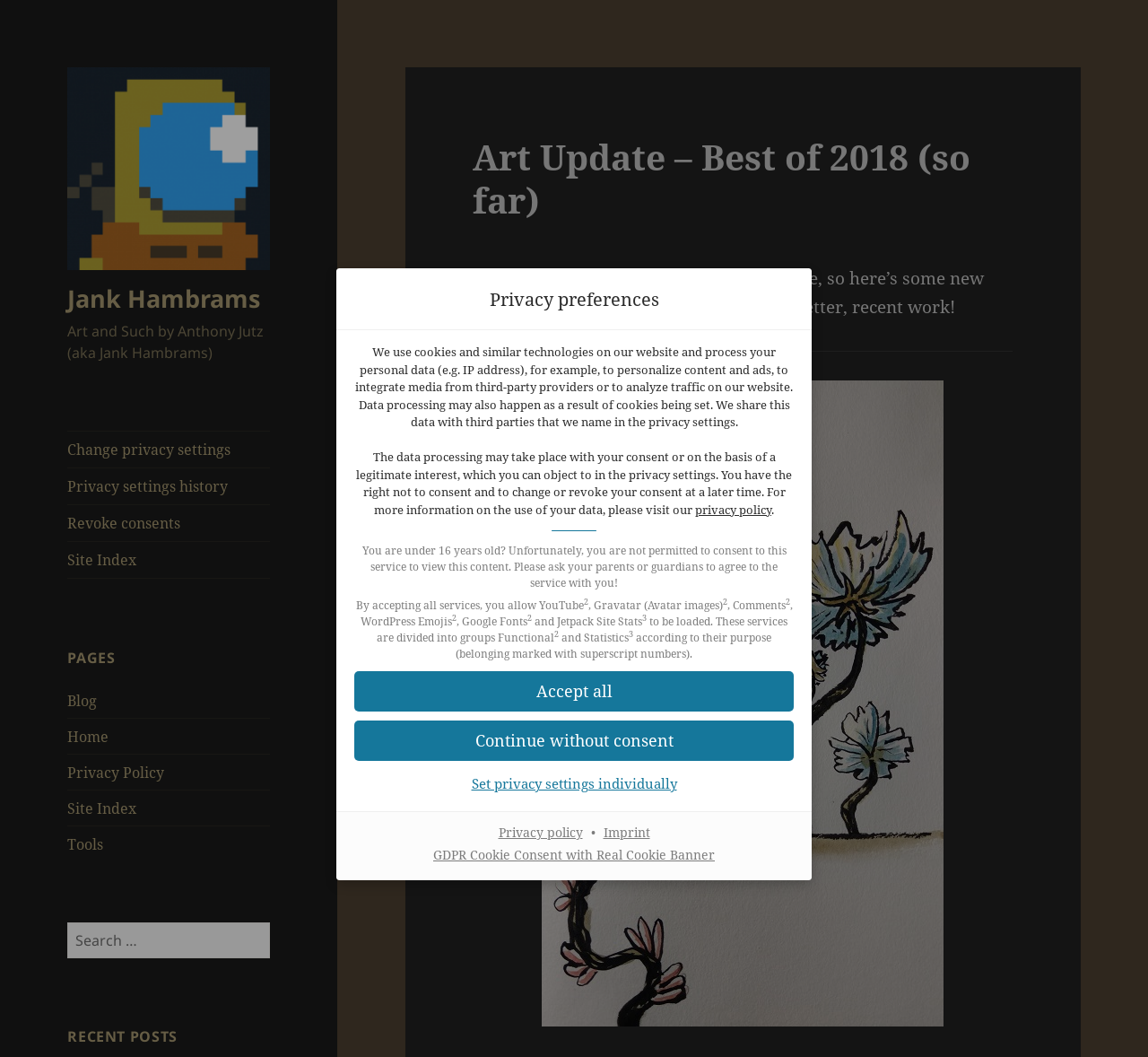Indicate the bounding box coordinates of the clickable region to achieve the following instruction: "Visit imprint."

[0.521, 0.779, 0.57, 0.796]